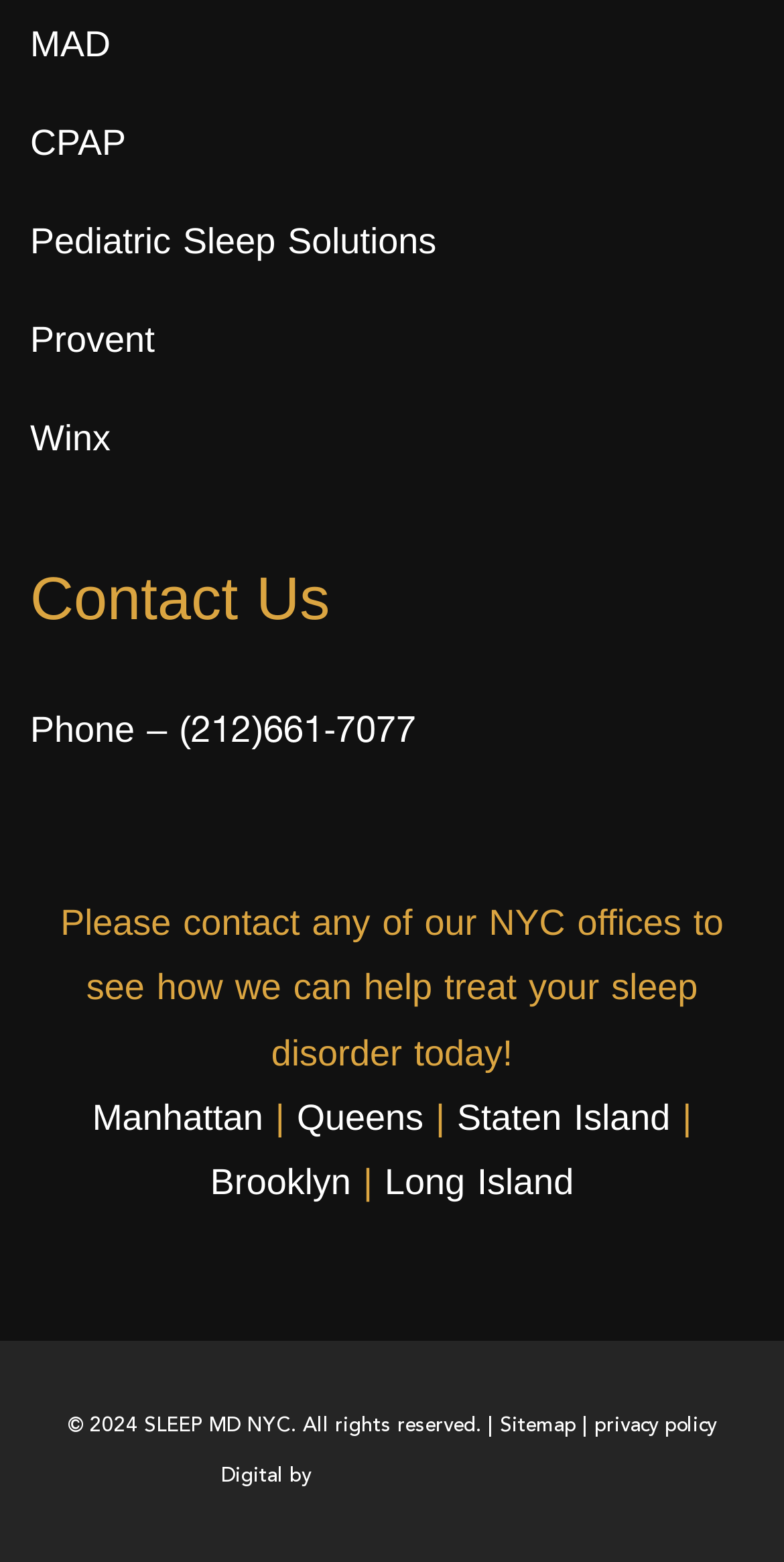Identify the bounding box coordinates of the clickable region to carry out the given instruction: "Click on MAD".

[0.038, 0.019, 0.141, 0.042]